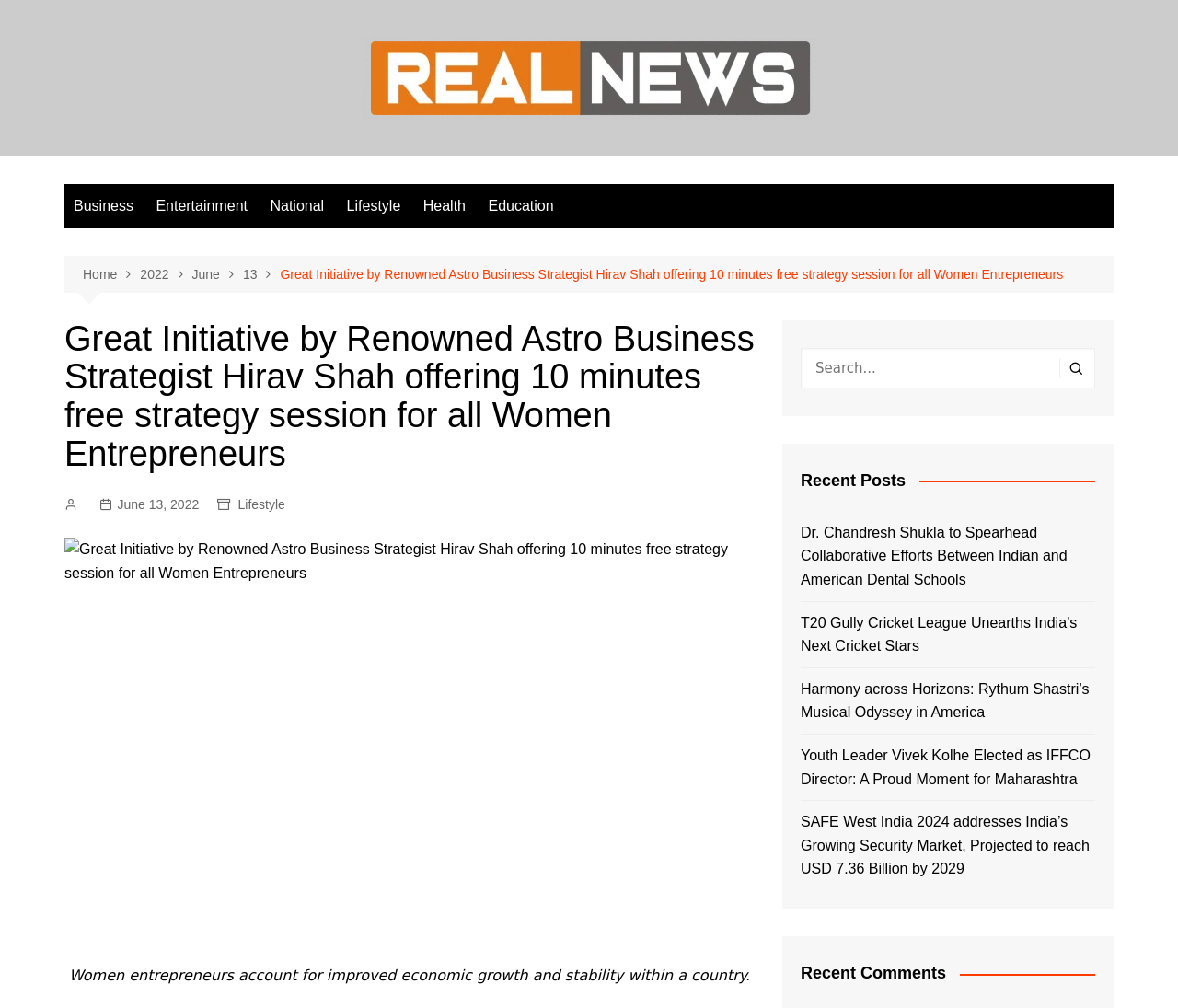Specify the bounding box coordinates of the area that needs to be clicked to achieve the following instruction: "Read the 'Great Initiative by Renowned Astro Business Strategist Hirav Shah...' article".

[0.055, 0.317, 0.641, 0.47]